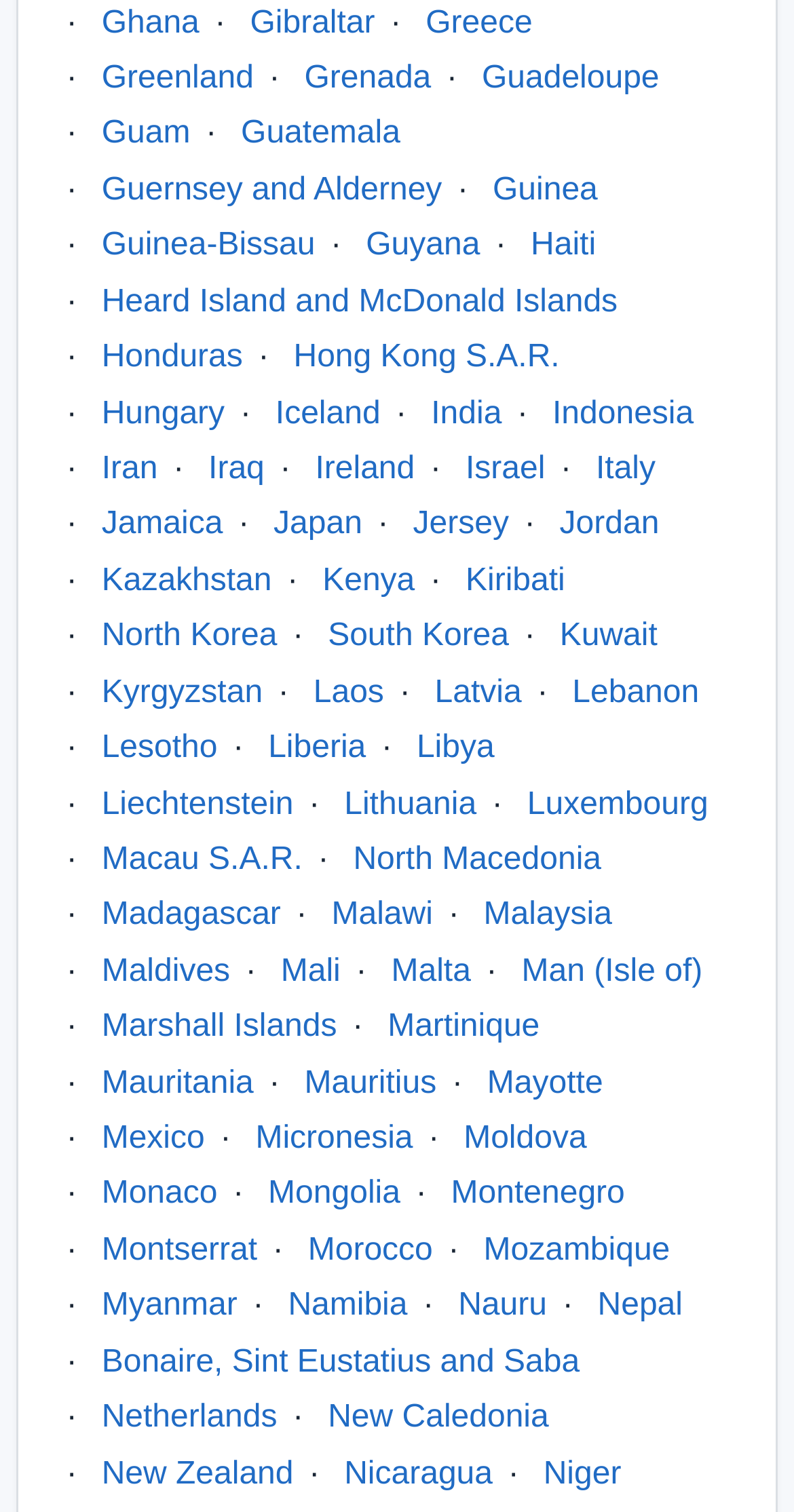What is the last country listed on the webpage?
Provide a one-word or short-phrase answer based on the image.

Niger